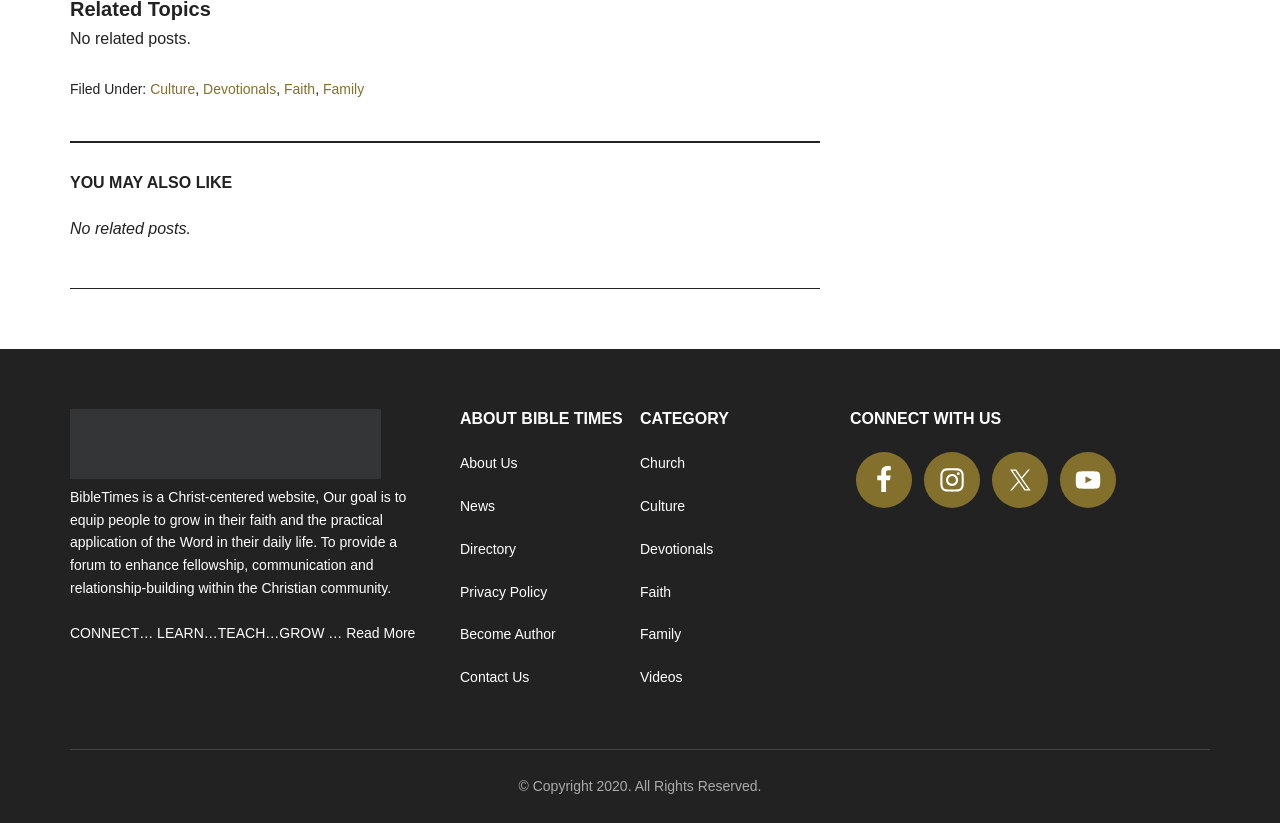Provide the bounding box coordinates of the UI element this sentence describes: "Family".

[0.252, 0.099, 0.284, 0.118]